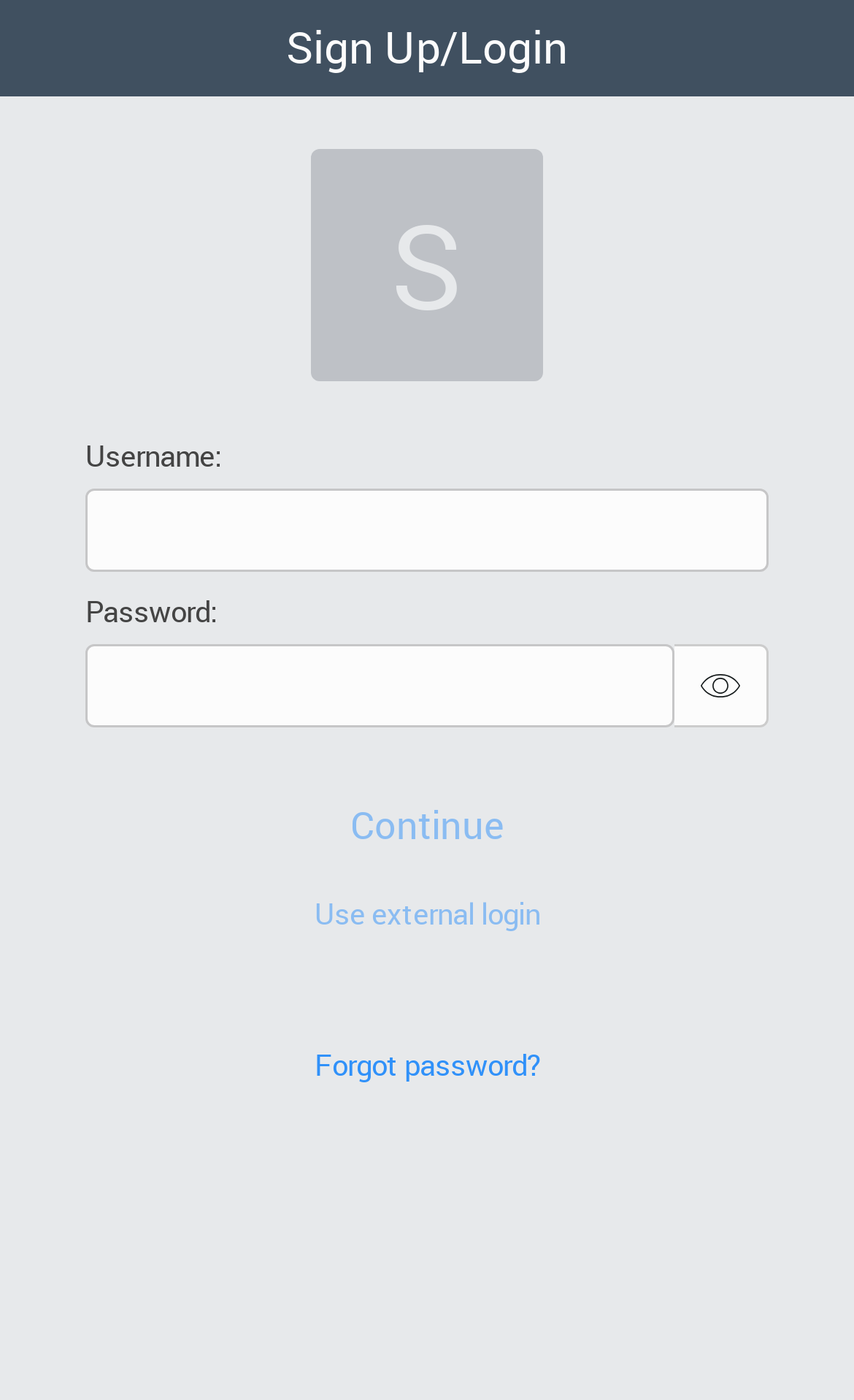What happens when the 'Continue' button is clicked?
Please respond to the question with a detailed and informative answer.

The 'Continue' button is currently disabled, indicating that it cannot be clicked until certain conditions are met, such as filling in the required username and password fields. Once enabled, clicking the 'Continue' button would likely proceed with the login or sign-up process.